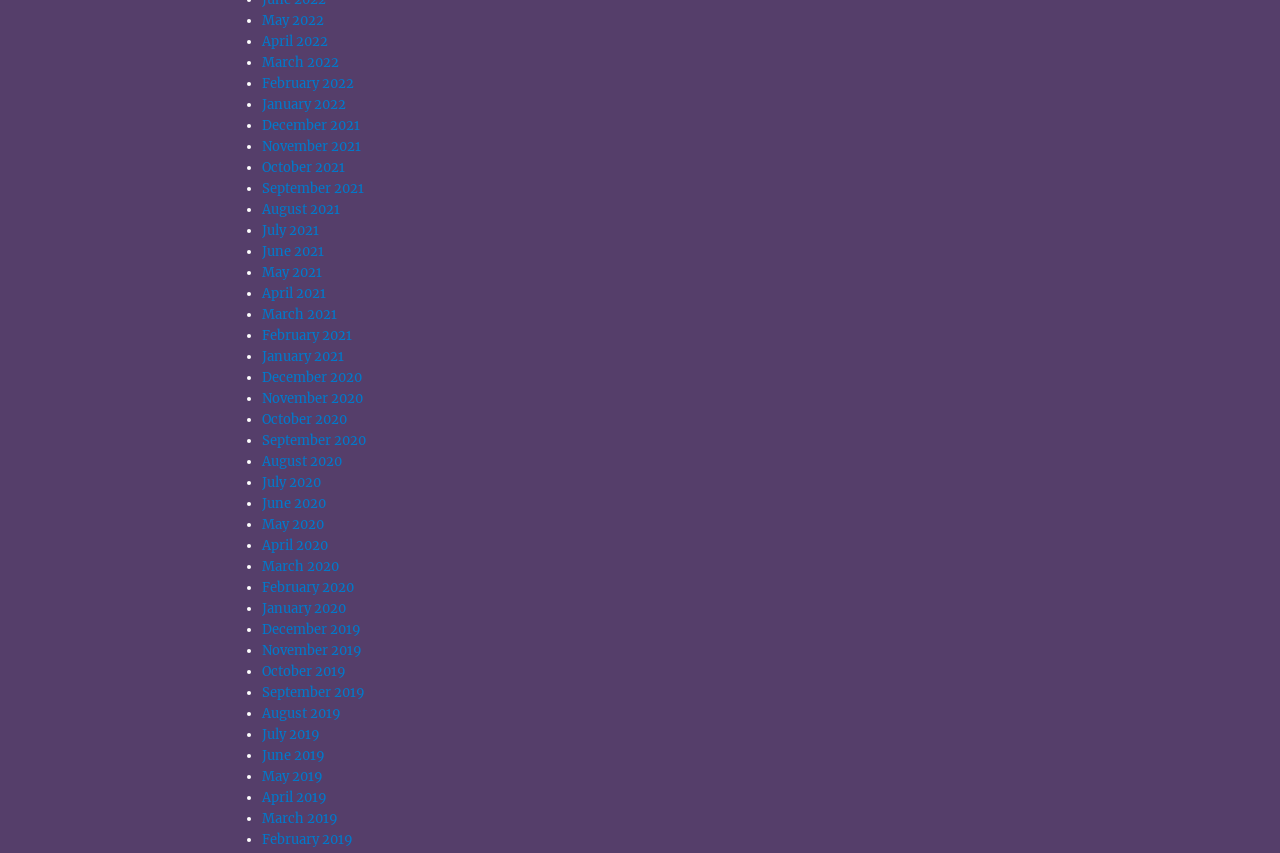What is the pattern of the list?
Based on the visual content, answer with a single word or a brief phrase.

Monthly archives